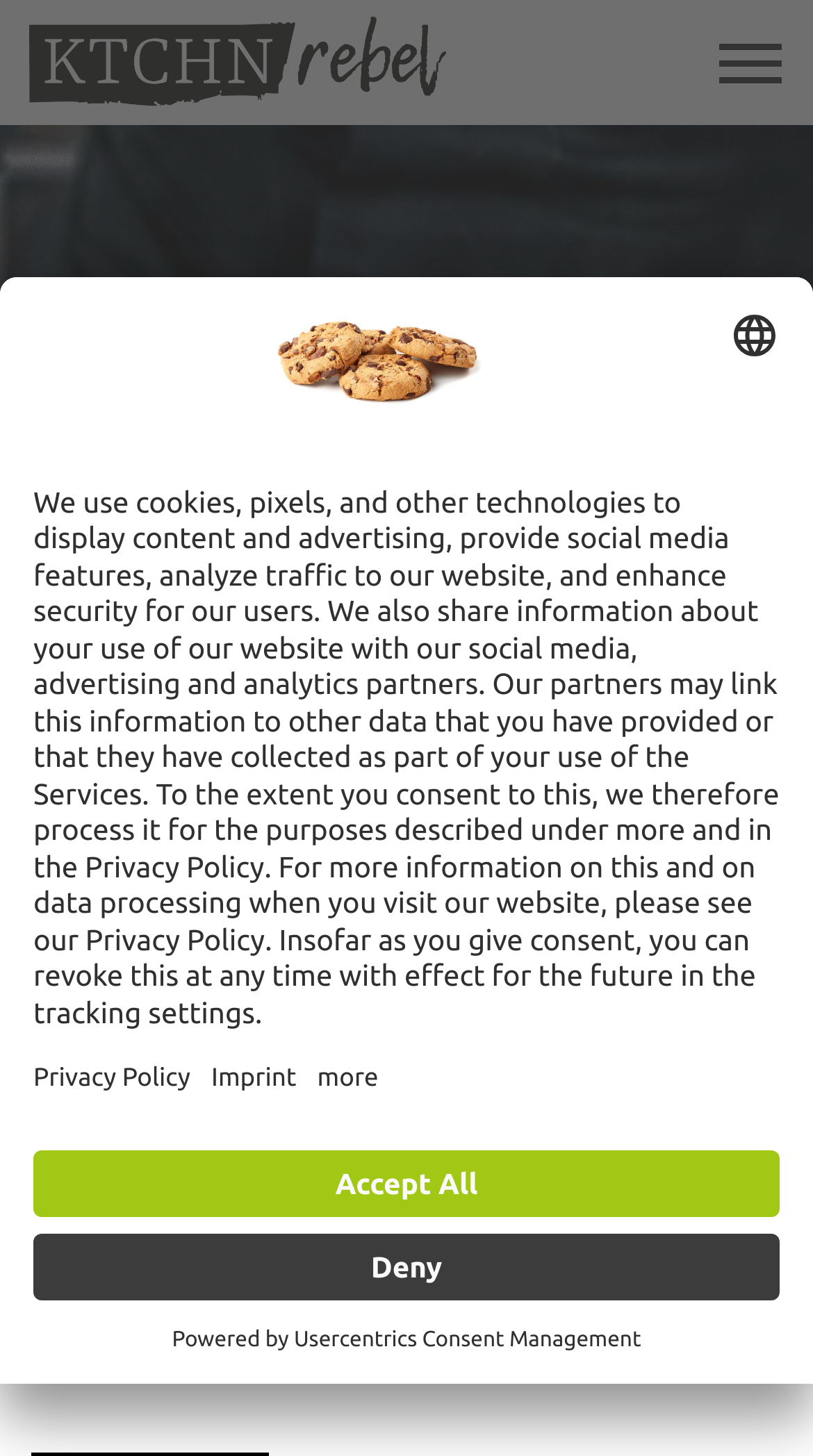What is the name of the company that powers the website?
Look at the image and respond with a single word or a short phrase.

Usercentrics Consent Management